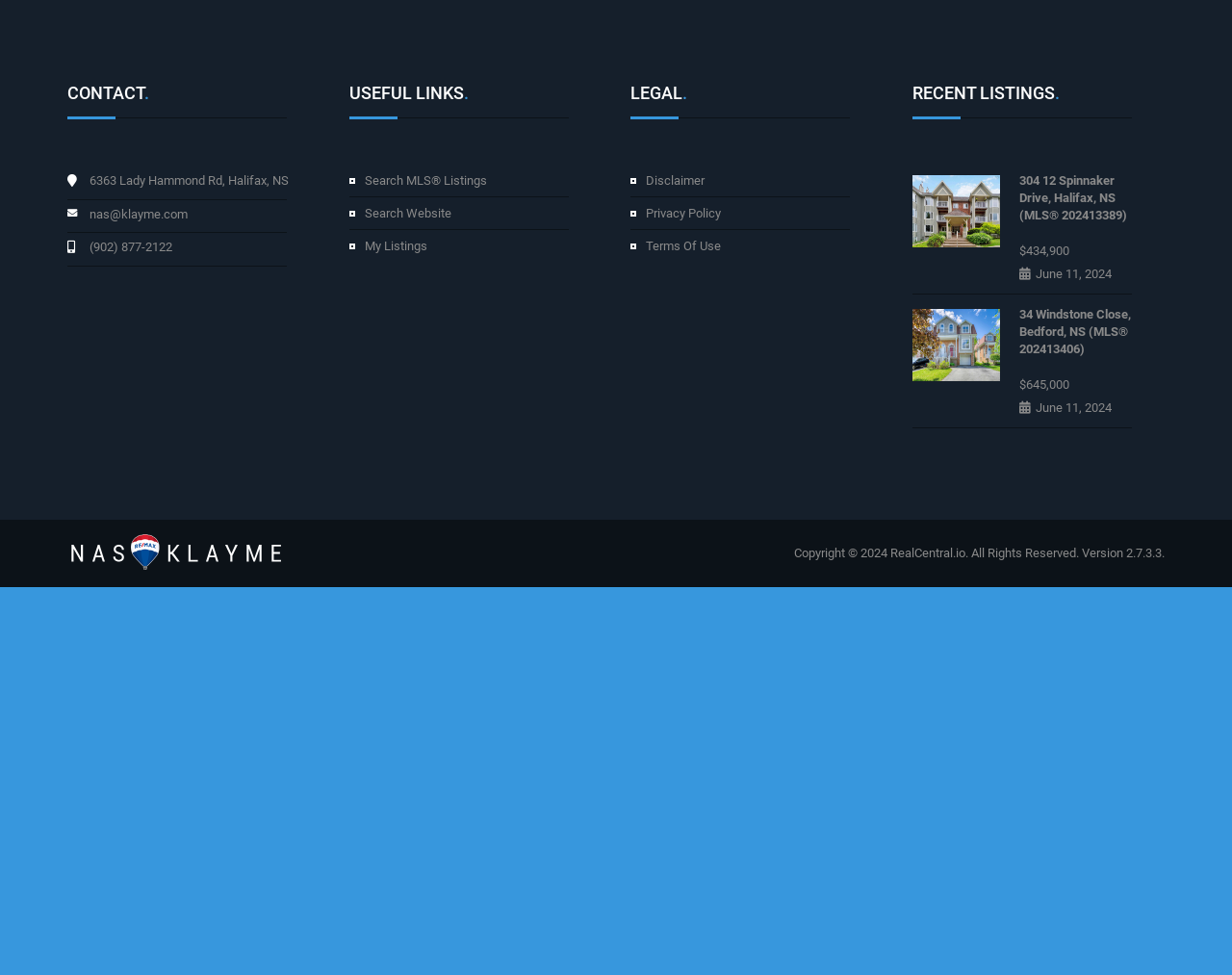Highlight the bounding box coordinates of the element that should be clicked to carry out the following instruction: "Search MLS listings". The coordinates must be given as four float numbers ranging from 0 to 1, i.e., [left, top, right, bottom].

[0.296, 0.178, 0.395, 0.192]